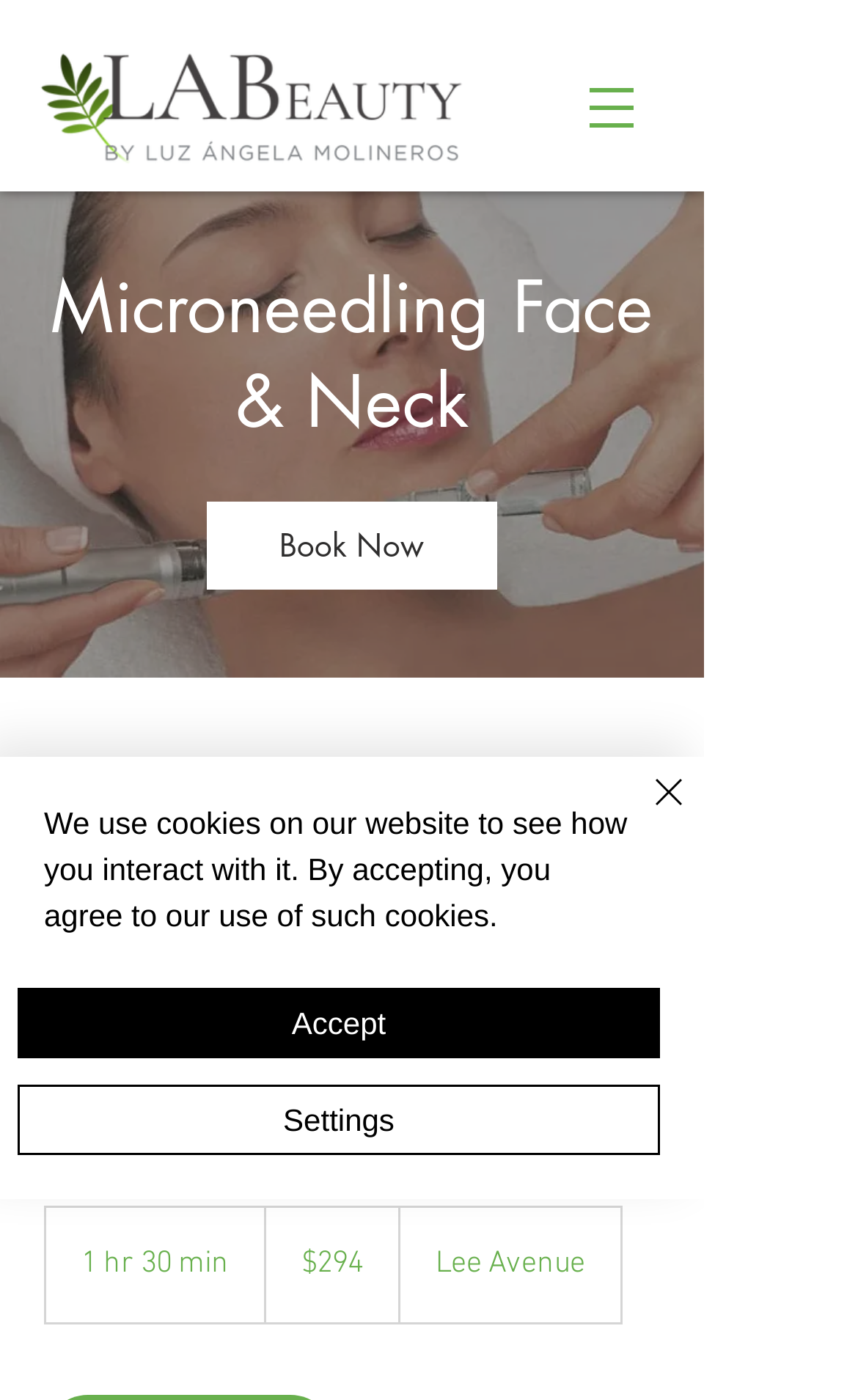What is the location of the clinic?
Look at the image and answer the question with a single word or phrase.

Lee Avenue